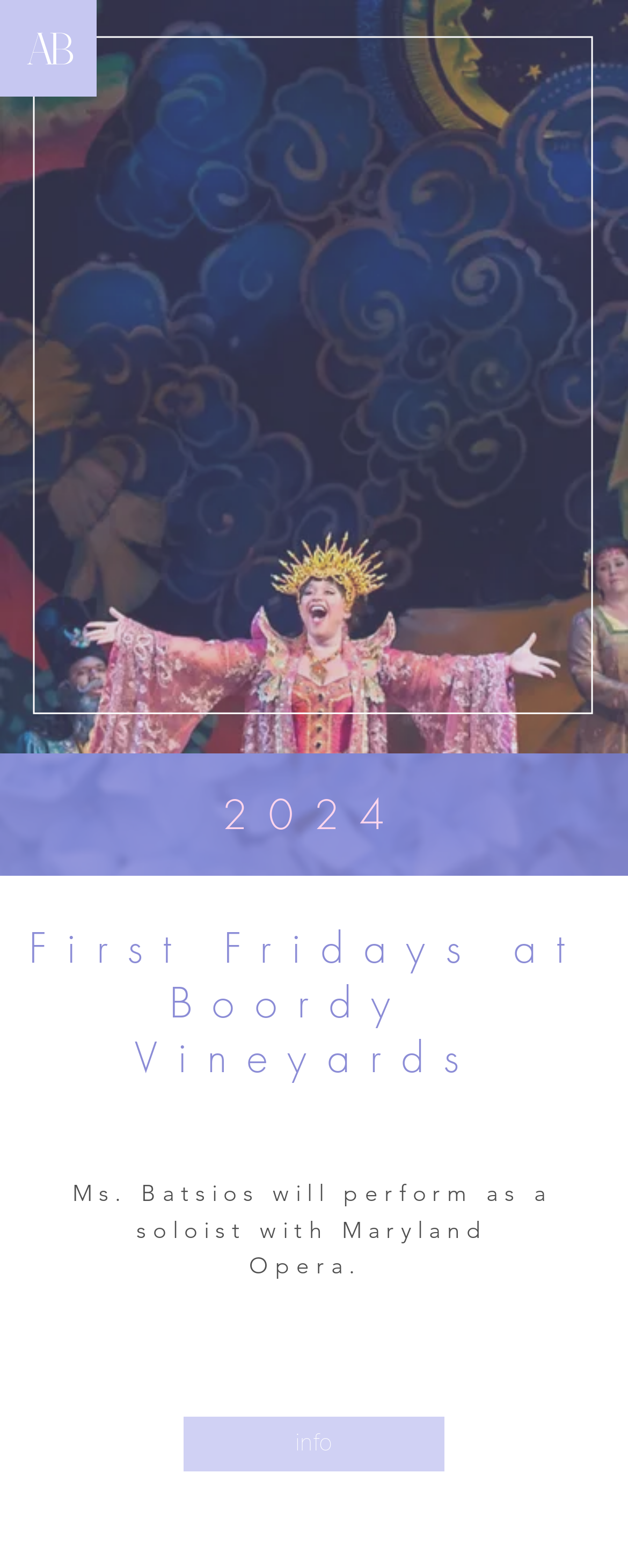Please find the bounding box for the following UI element description. Provide the coordinates in (top-left x, top-left y, bottom-right x, bottom-right y) format, with values between 0 and 1: AB

[0.043, 0.013, 0.111, 0.048]